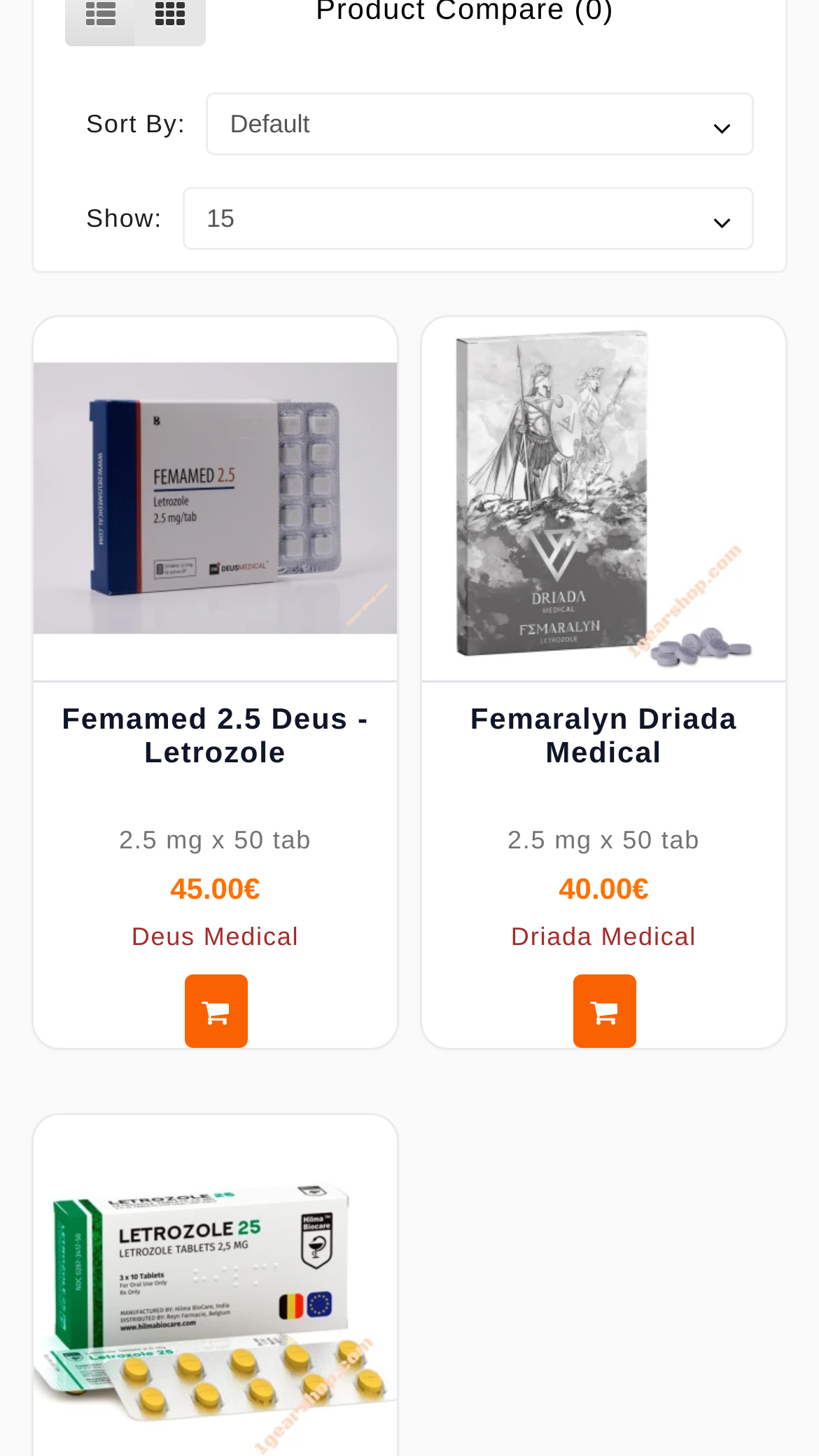Provide the bounding box coordinates, formatted as (top-left x, top-left y, bottom-right x, bottom-right y), with all values being floating point numbers between 0 and 1. Identify the bounding box of the UI element that matches the description: Femamed 2.5 Deus - Letrozole

[0.075, 0.482, 0.45, 0.528]